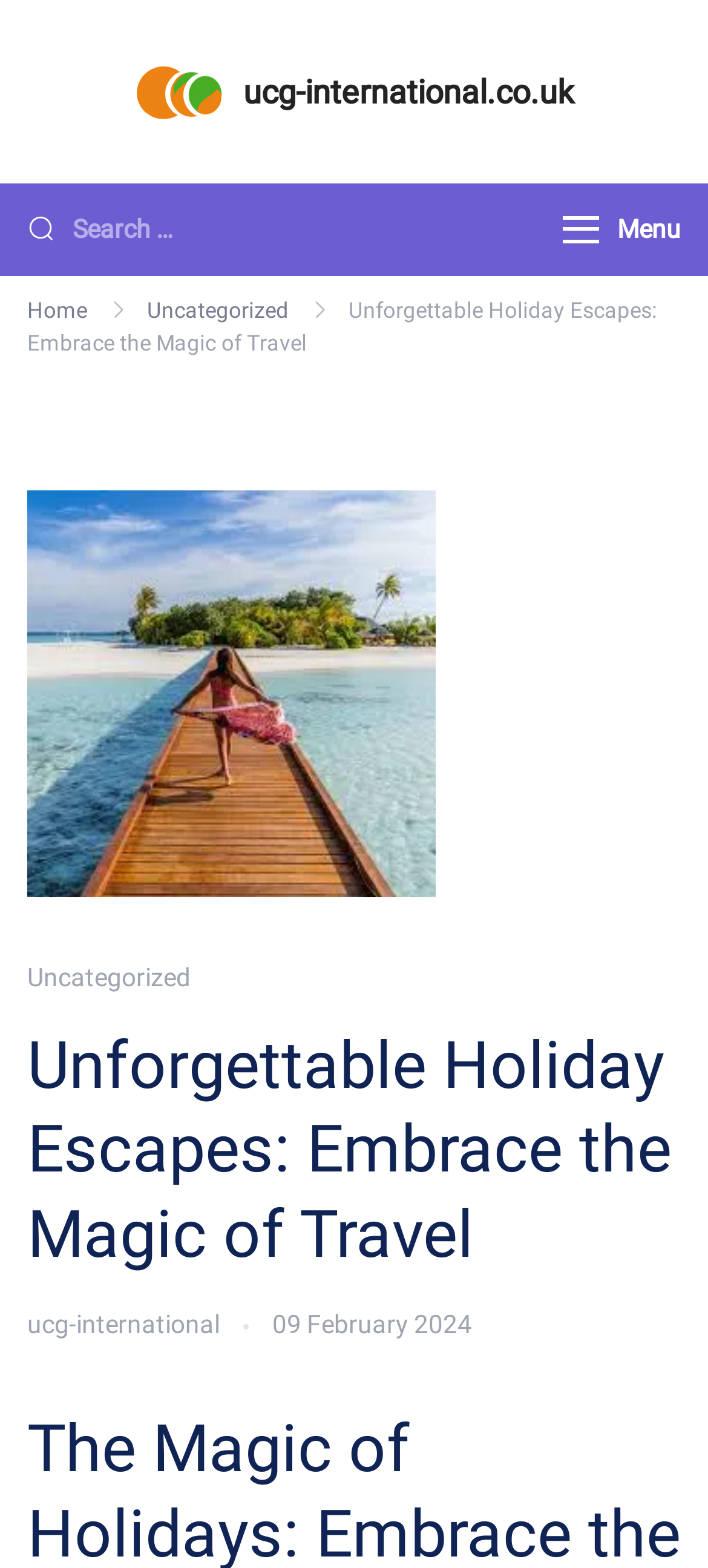Determine the bounding box coordinates of the clickable element to achieve the following action: 'Click on Search button'. Provide the coordinates as four float values between 0 and 1, formatted as [left, top, right, bottom].

[0.038, 0.137, 0.077, 0.154]